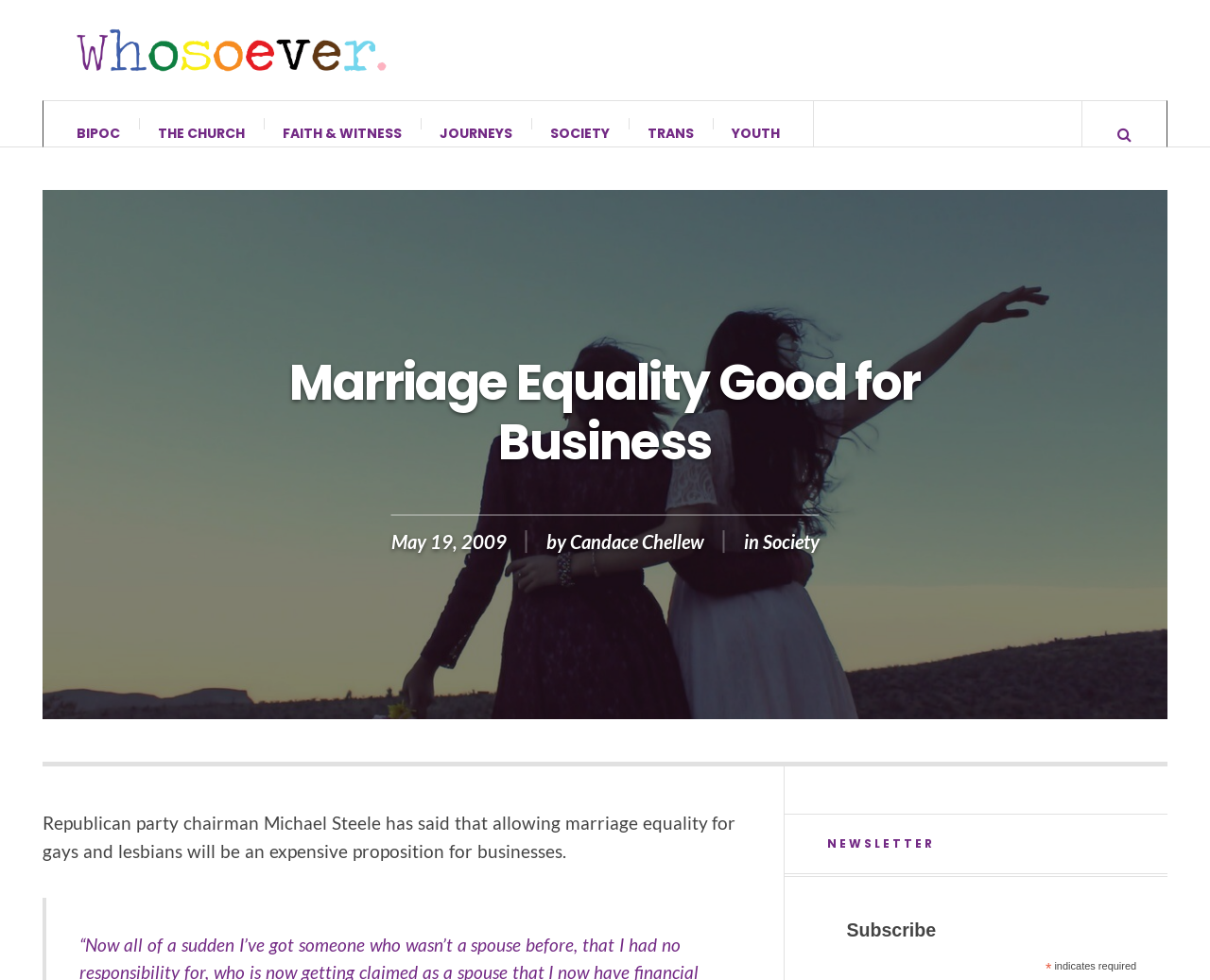Please identify the bounding box coordinates of the element's region that should be clicked to execute the following instruction: "Check the date of the article". The bounding box coordinates must be four float numbers between 0 and 1, i.e., [left, top, right, bottom].

[0.323, 0.56, 0.436, 0.583]